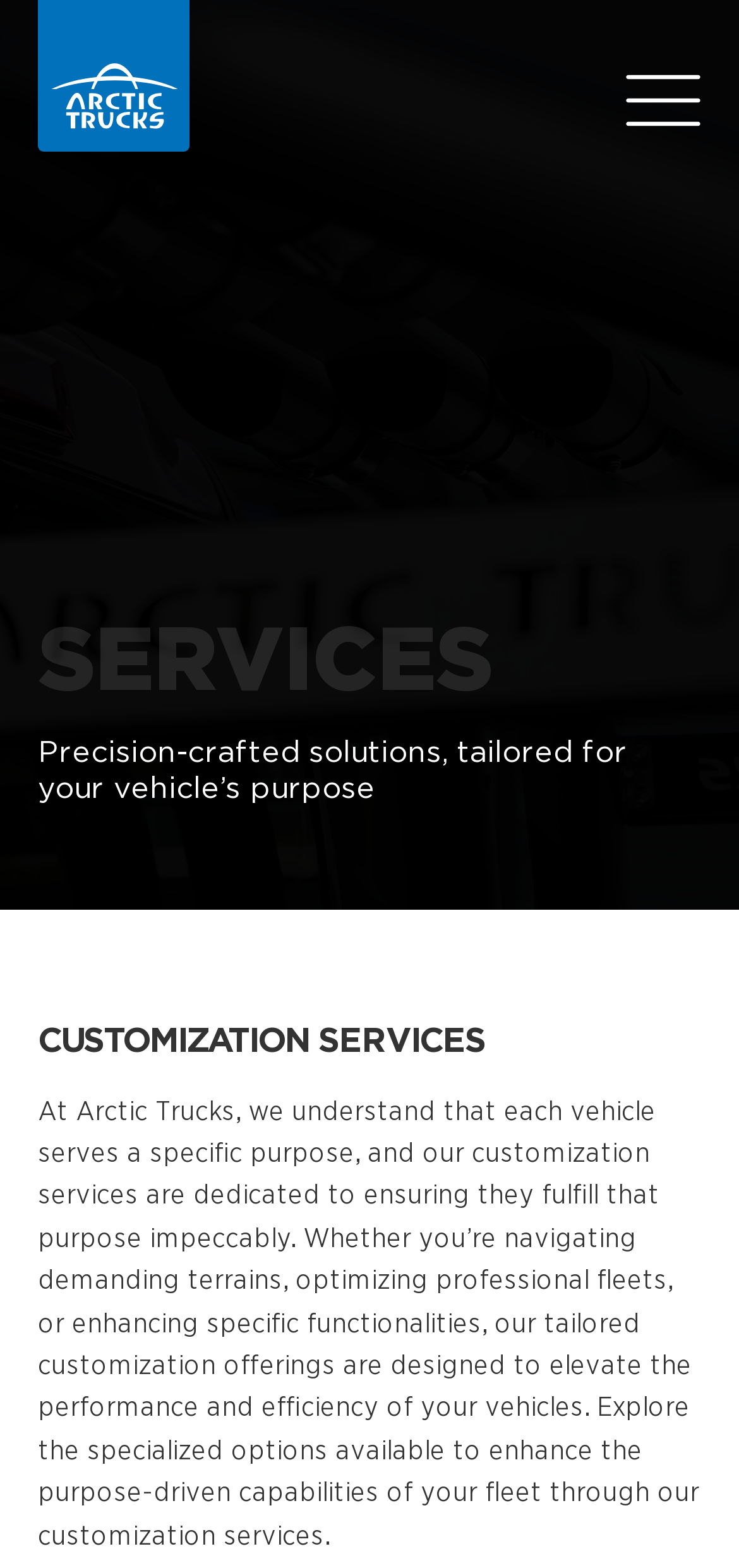Is there an image on the top-right corner of the webpage?
Answer with a single word or phrase by referring to the visual content.

Yes